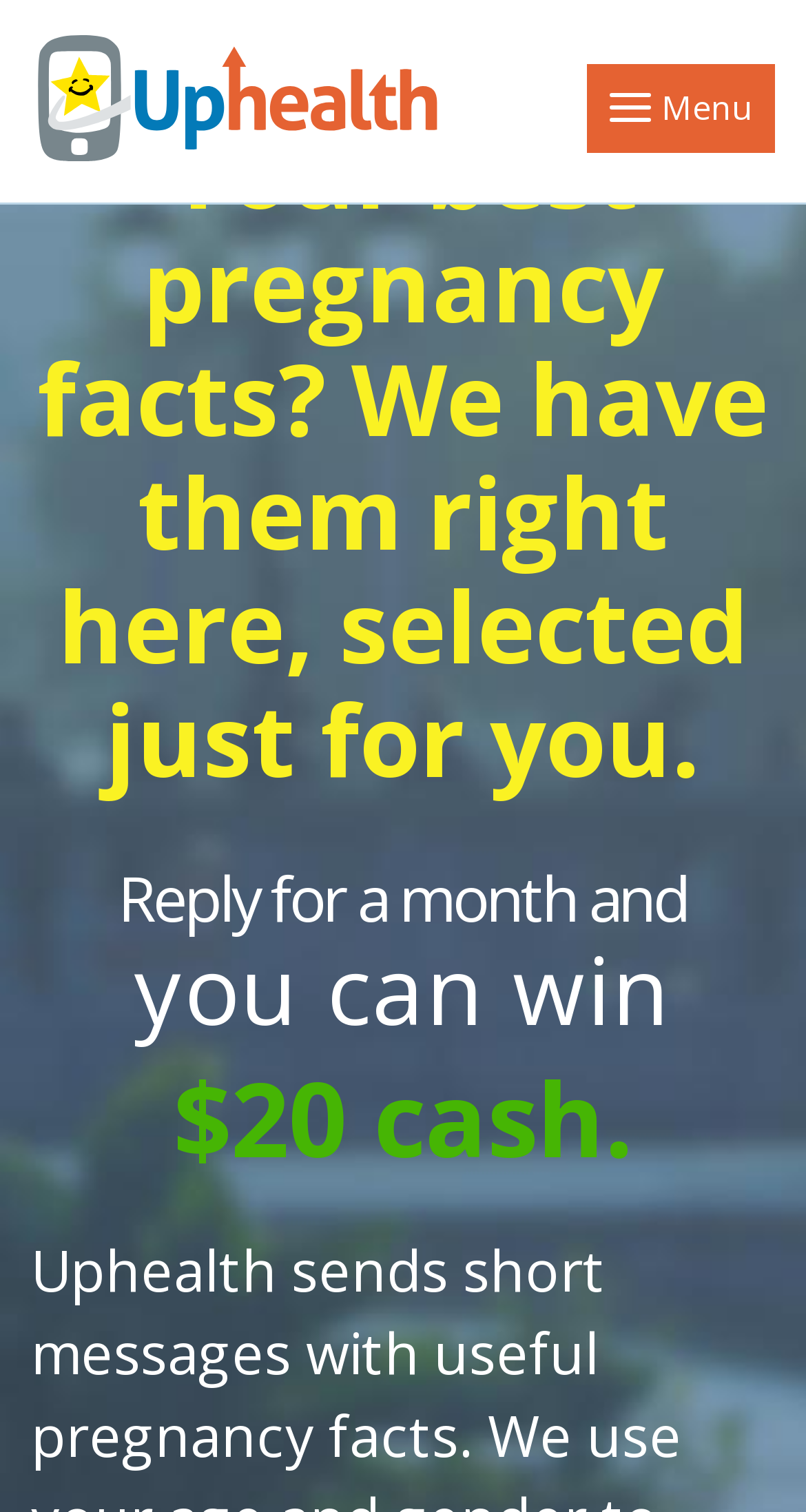Can you extract the primary headline text from the webpage?

Your best pregnancy facts? We have them right here, selected just for you.